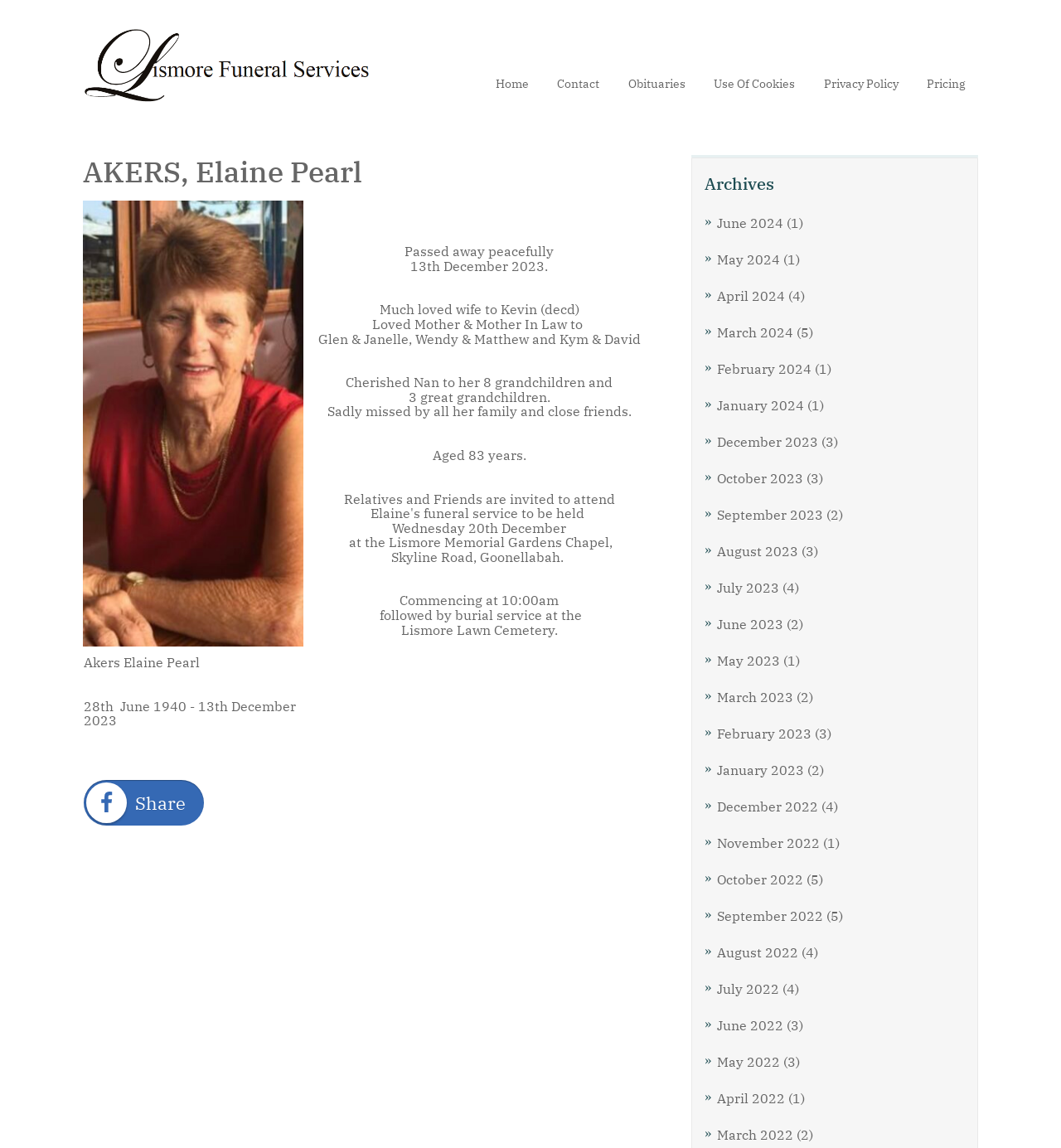How old was Elaine Pearl Akers when she passed away?
Kindly give a detailed and elaborate answer to the question.

I found the answer by looking at the static text element with the text 'Aged 83 years.'. This element is located in the section of the webpage that appears to be describing Elaine Pearl Akers, which suggests that she was 83 years old when she passed away.